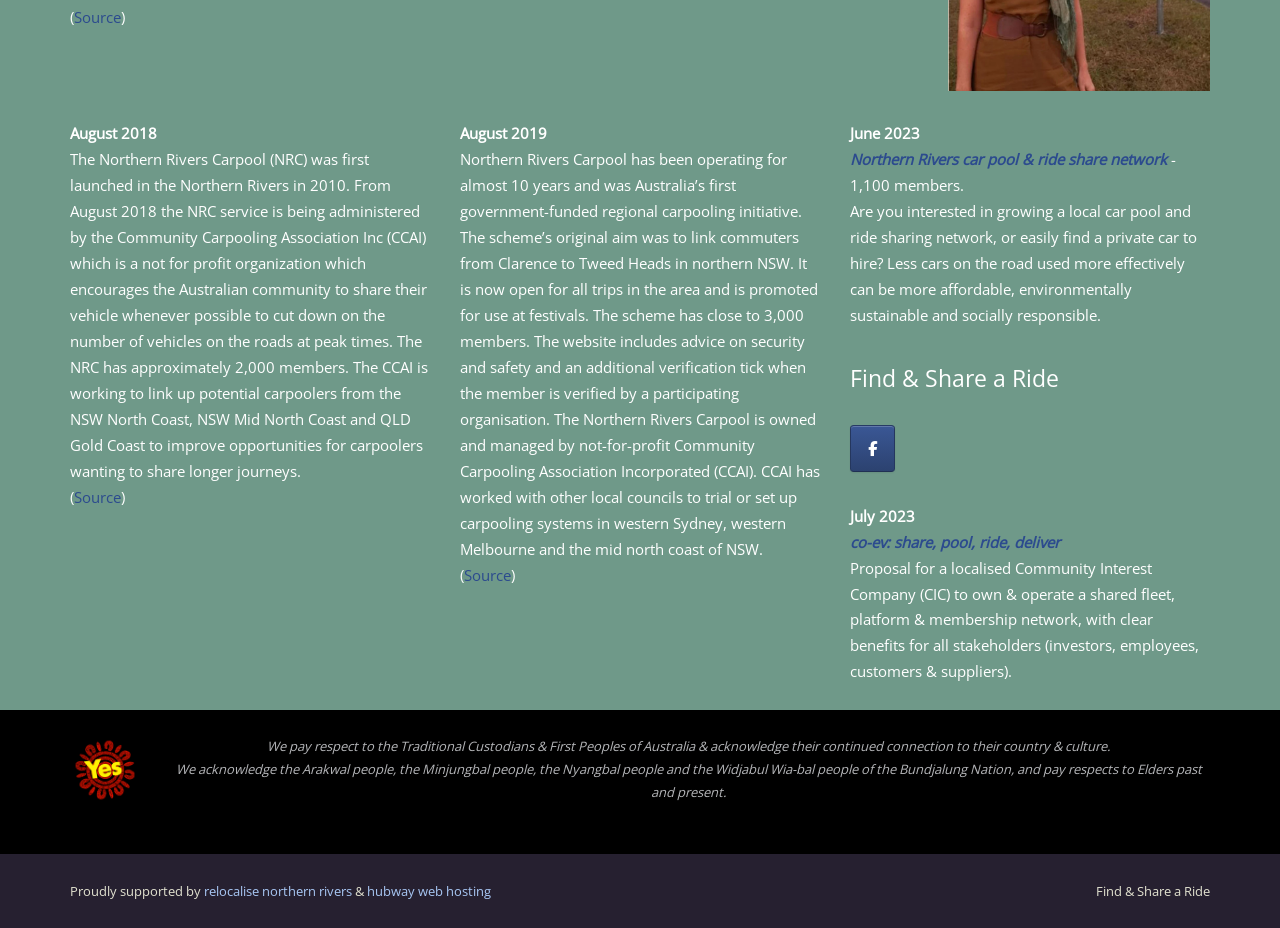Answer the question below with a single word or a brief phrase: 
What is the name of the carpooling service?

Northern Rivers Carpool